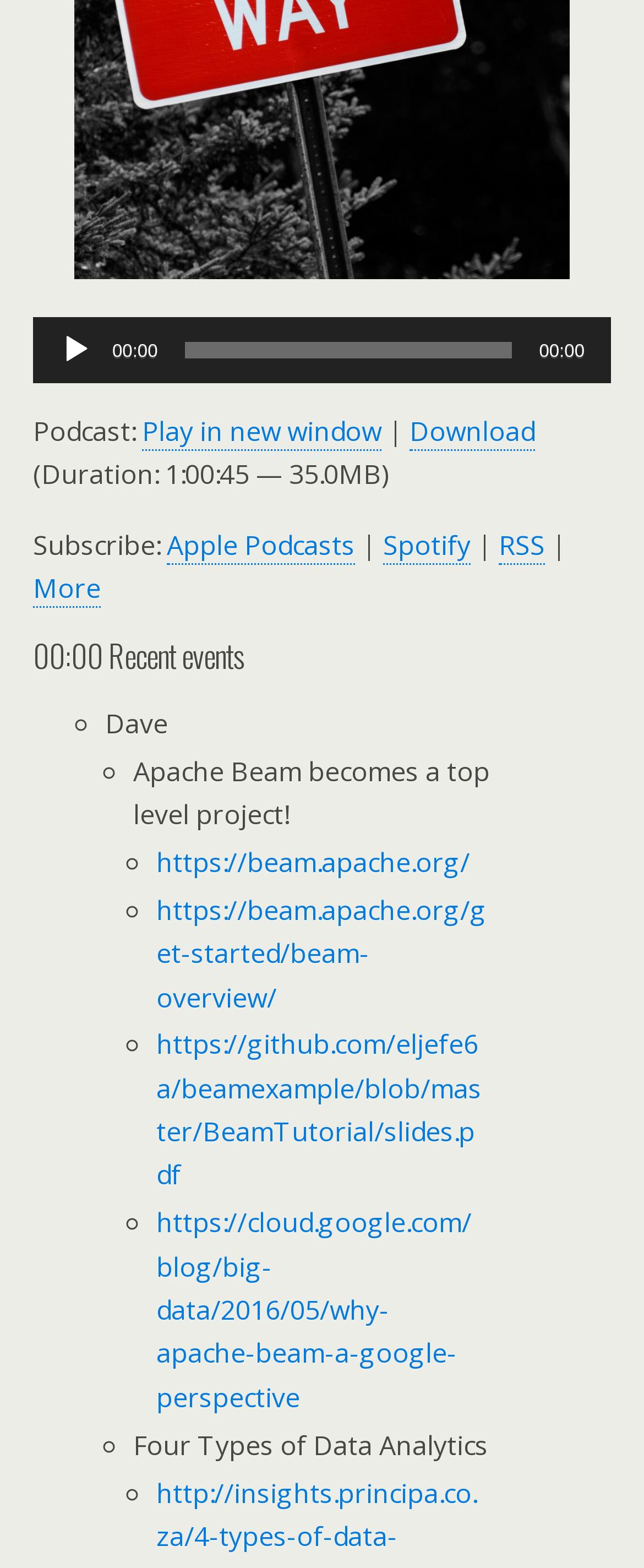Respond to the following query with just one word or a short phrase: 
What is the purpose of the slider element?

Time Slider